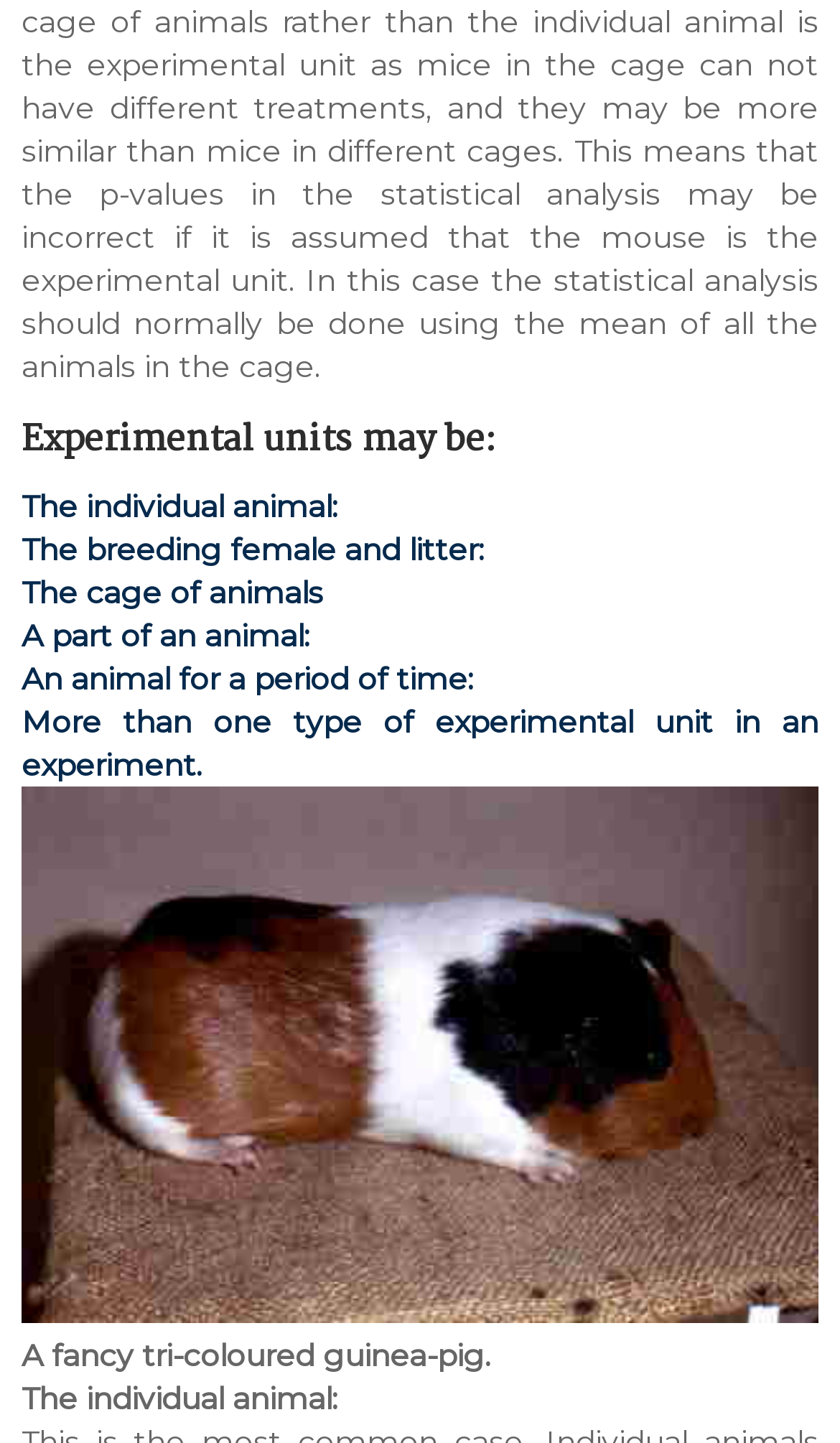Please determine the bounding box coordinates, formatted as (top-left x, top-left y, bottom-right x, bottom-right y), with all values as floating point numbers between 0 and 1. Identify the bounding box of the region described as: The cage of animals

[0.026, 0.397, 0.385, 0.424]